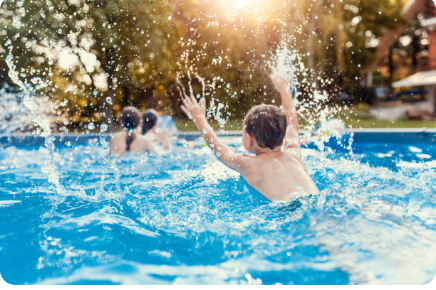From the image, can you give a detailed response to the question below:
What is the setting of the scene?

The scene is set amidst lush greenery, with soft sunlight filtering through the trees, and a swimming pool where children are playing and enjoying the water, indicating that the setting is a swimming pool area.